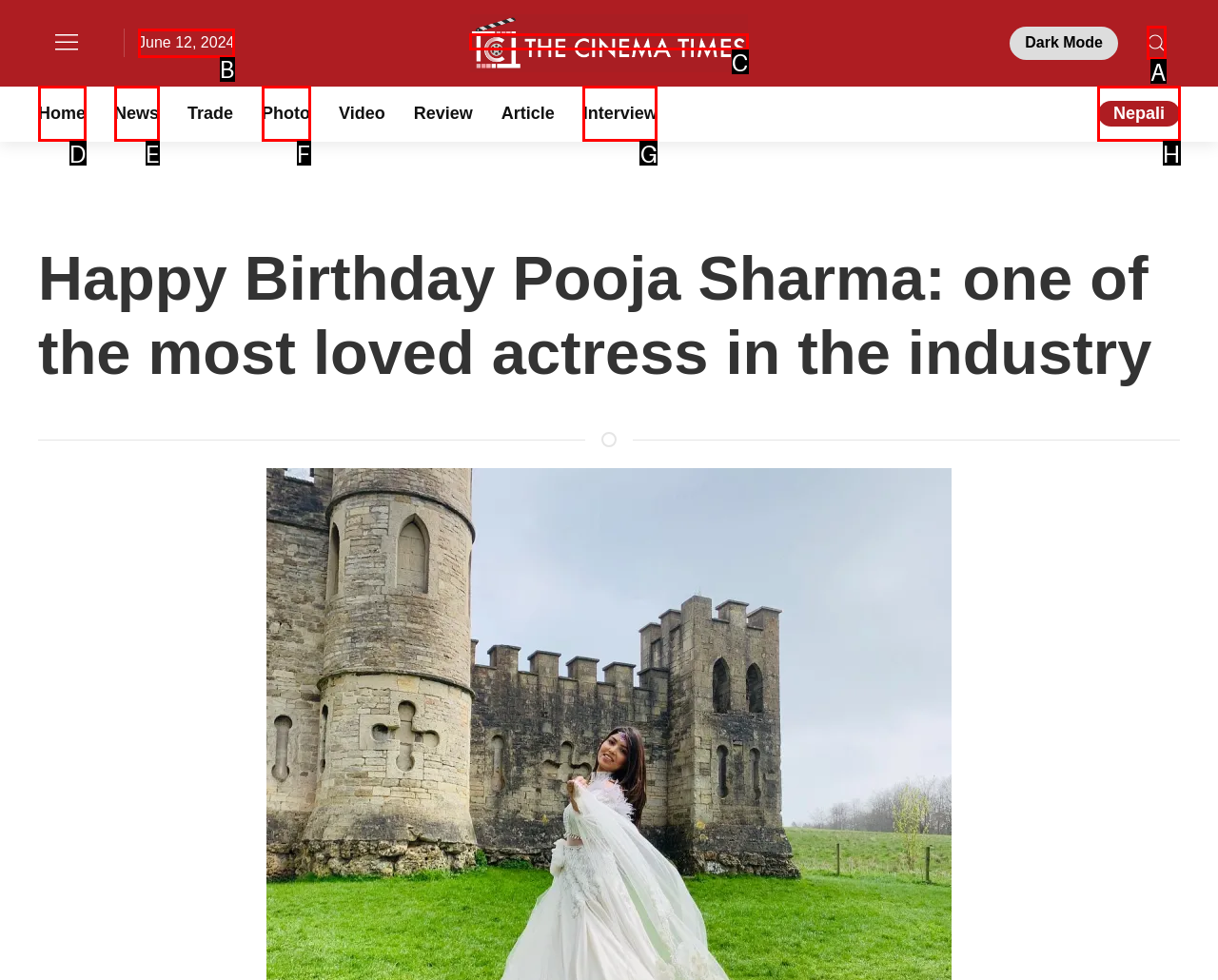Choose the letter that best represents the description: June 12, 2024. Provide the letter as your response.

B